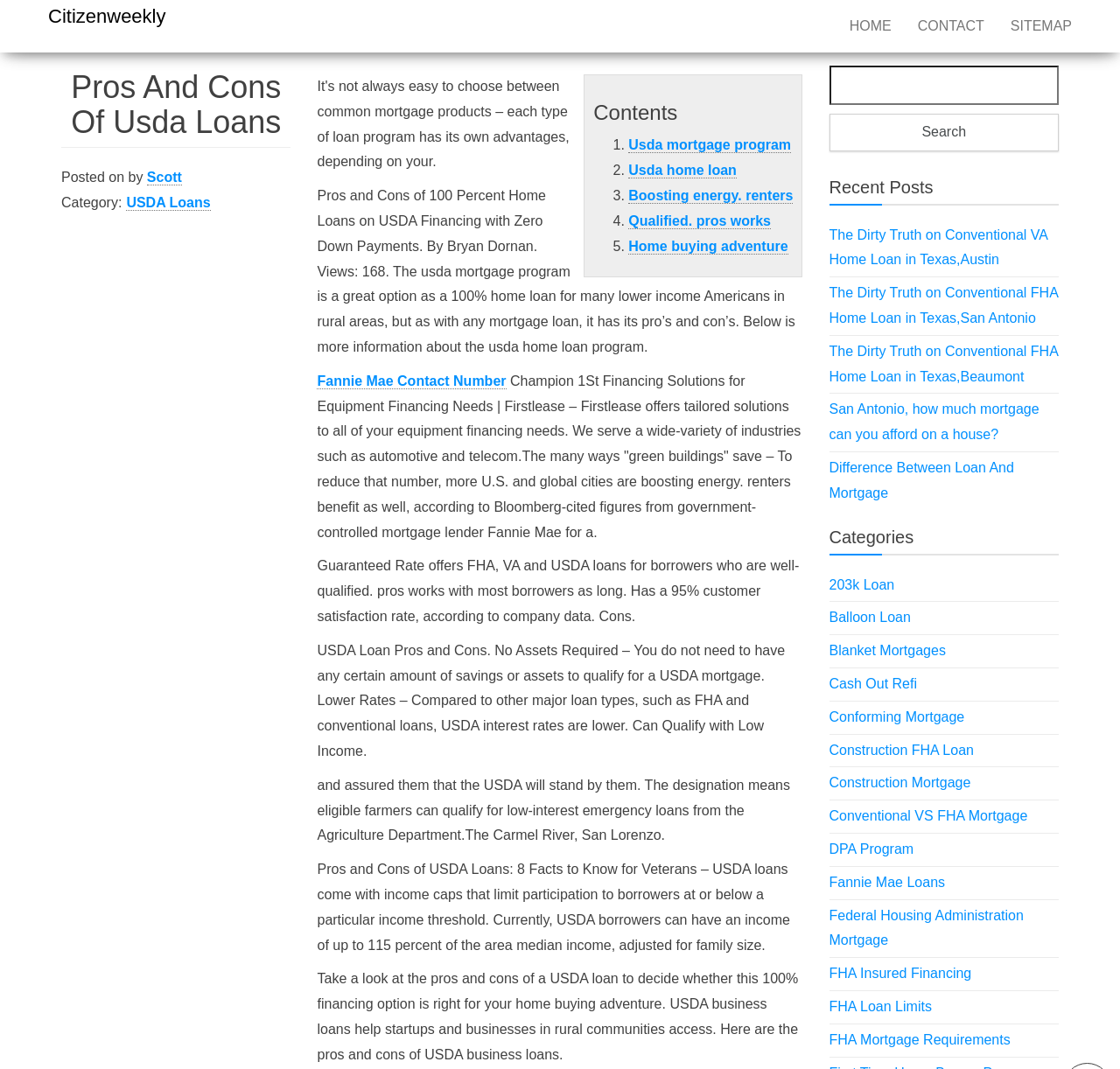Look at the image and write a detailed answer to the question: 
What are the benefits of USDA loans?

According to the webpage, USDA loans have several benefits, including lower interest rates compared to other loan types, and not requiring borrowers to have any certain amount of savings or assets to qualify.